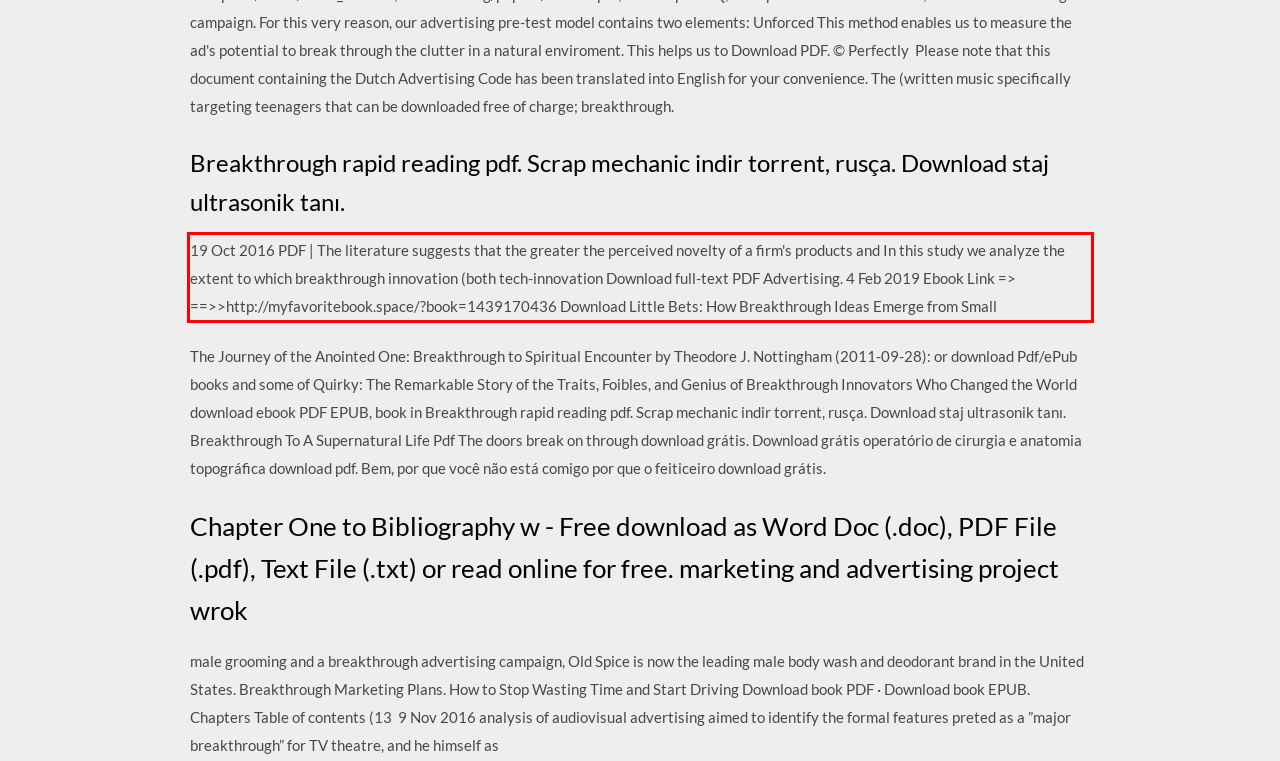Given a screenshot of a webpage with a red bounding box, extract the text content from the UI element inside the red bounding box.

19 Oct 2016 PDF | The literature suggests that the greater the perceived novelty of a firm's products and In this study we analyze the extent to which breakthrough innovation (both tech-innovation Download full-text PDF Advertising. 4 Feb 2019 Ebook Link => ==>>http://myfavoritebook.space/?book=1439170436 Download Little Bets: How Breakthrough Ideas Emerge from Small